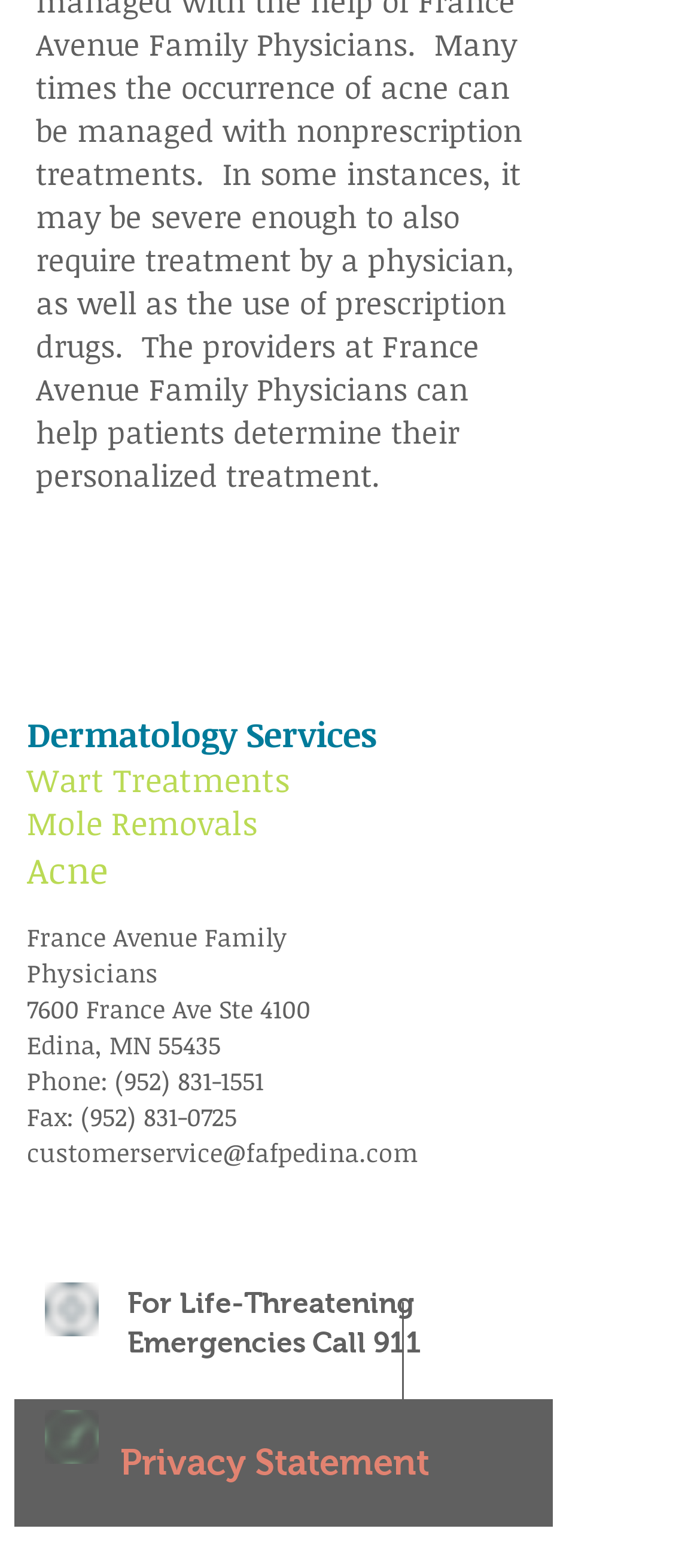Locate the bounding box coordinates of the area you need to click to fulfill this instruction: 'Visit Twitter Social Icon'. The coordinates must be in the form of four float numbers ranging from 0 to 1: [left, top, right, bottom].

[0.59, 0.631, 0.656, 0.661]